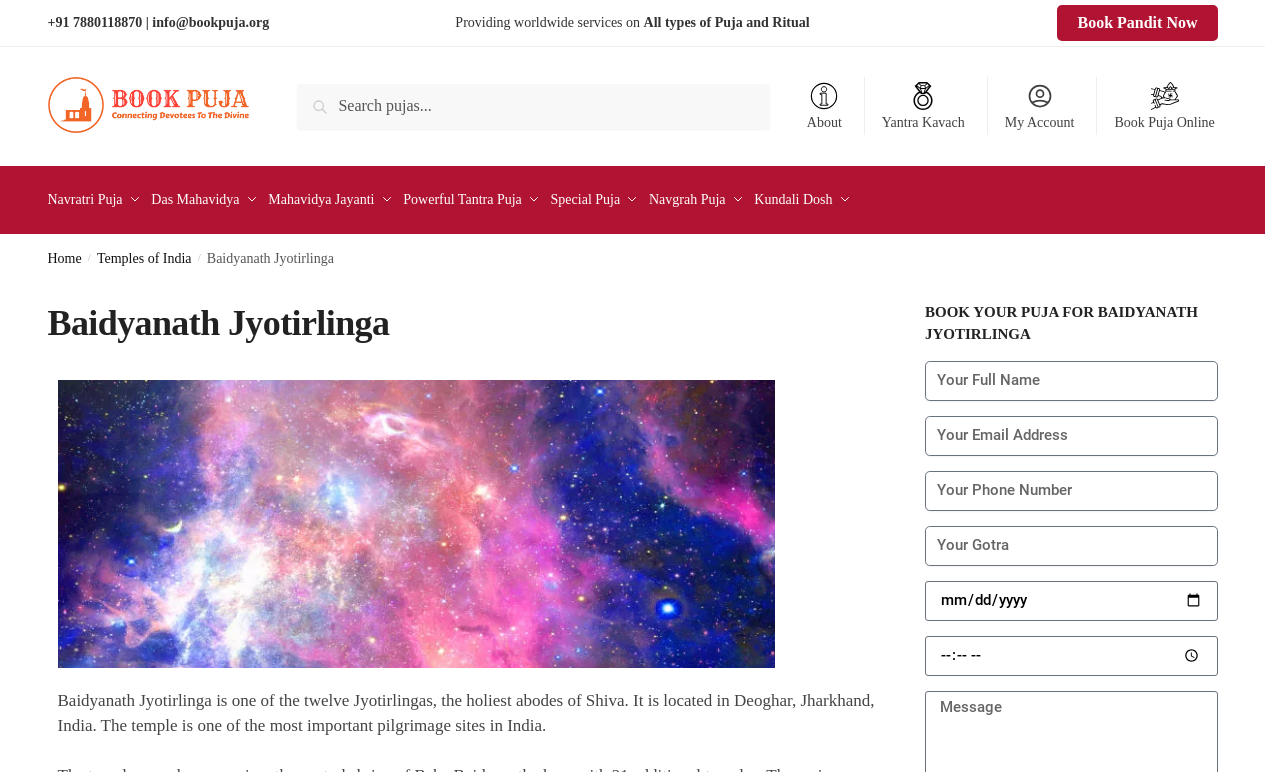Respond to the question below with a single word or phrase:
What is the phone number on the top right?

+91 7880118870